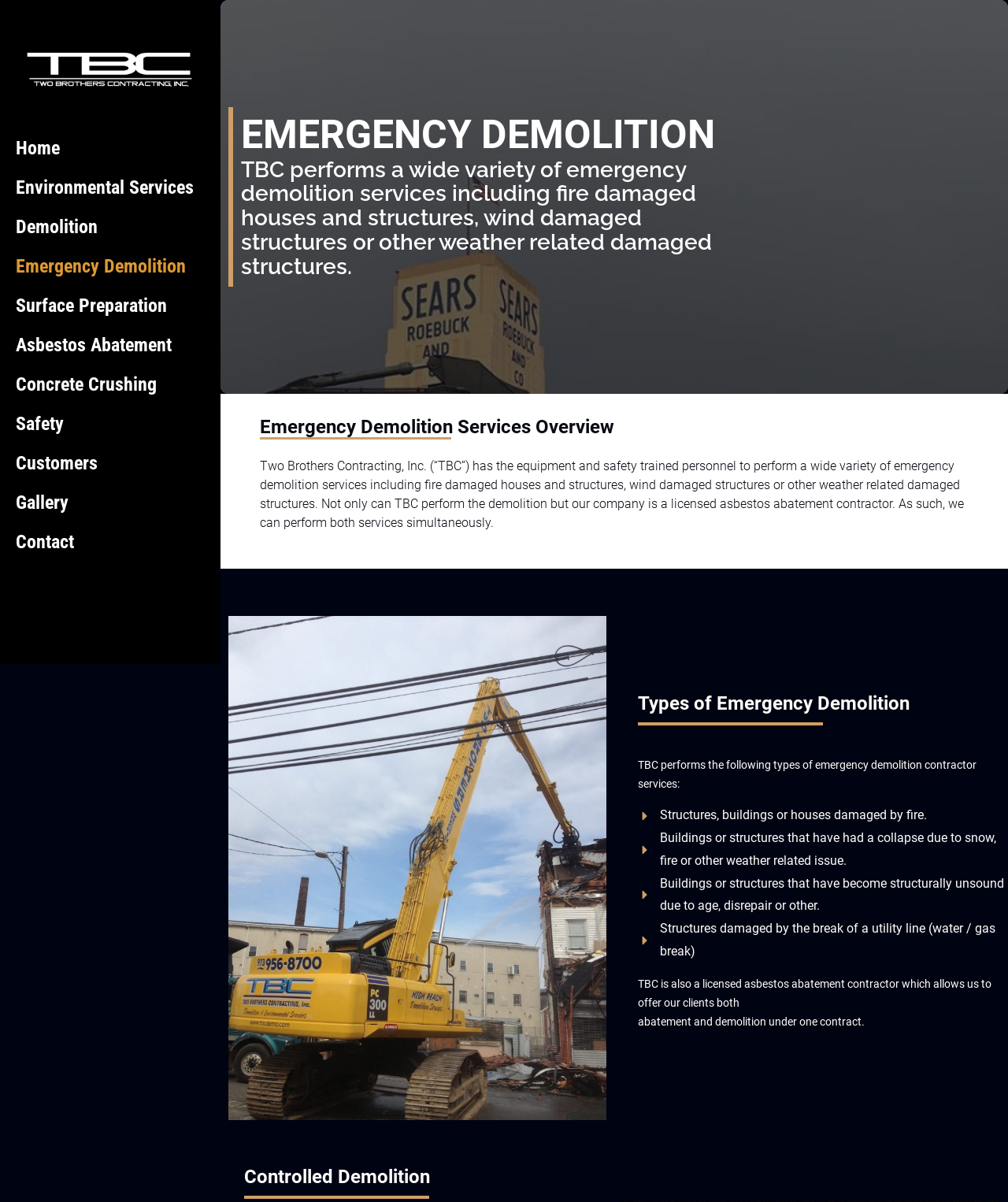Analyze the image and give a detailed response to the question:
What type of services does TBC perform?

Based on the webpage content, TBC performs a wide variety of emergency demolition services including fire damaged houses and structures, wind damaged structures or other weather related damaged structures.